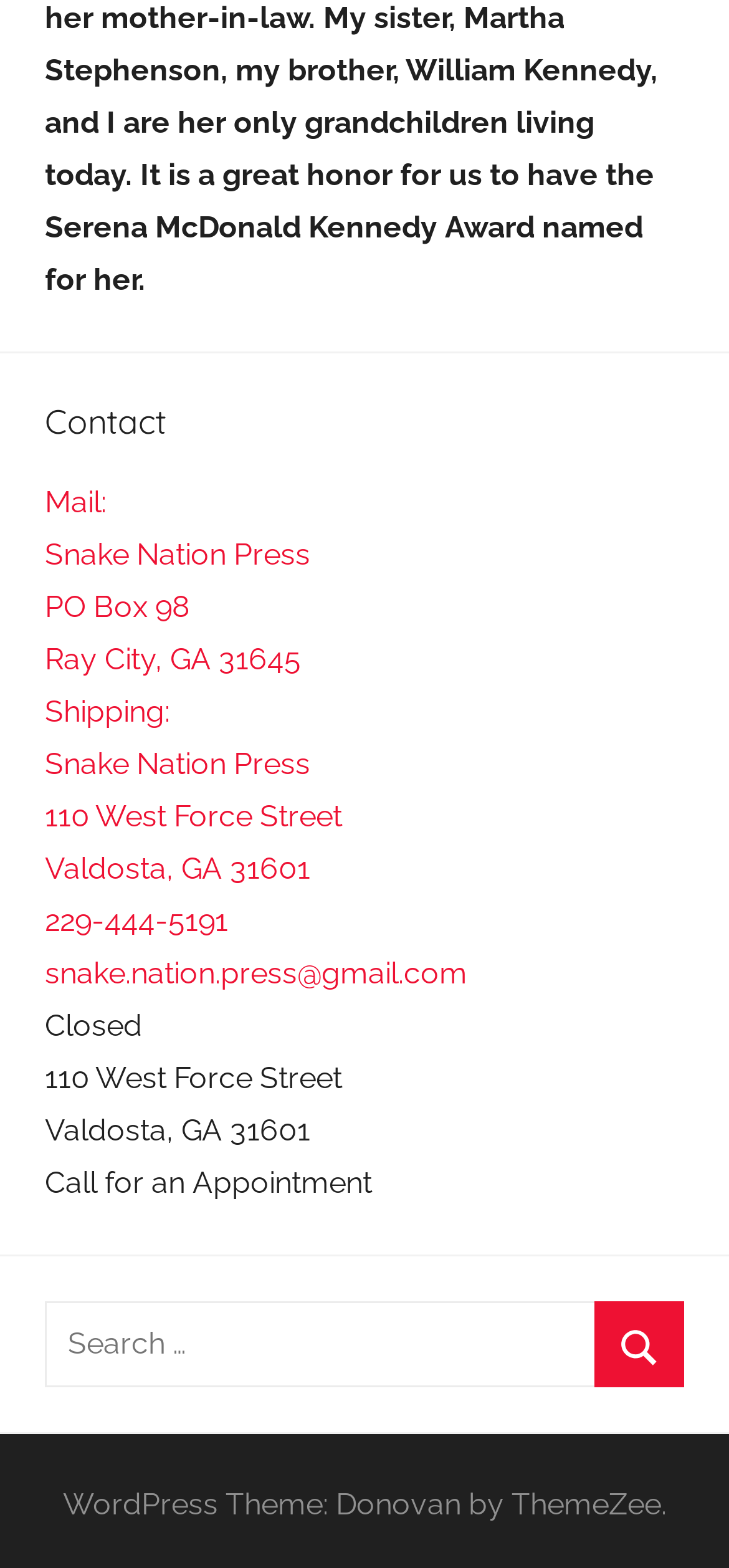What is the current status of Snake Nation Press?
Can you give a detailed and elaborate answer to the question?

The current status can be found in the contact information section, which is located under the 'Contact' heading. The status is specified as 'Closed'.